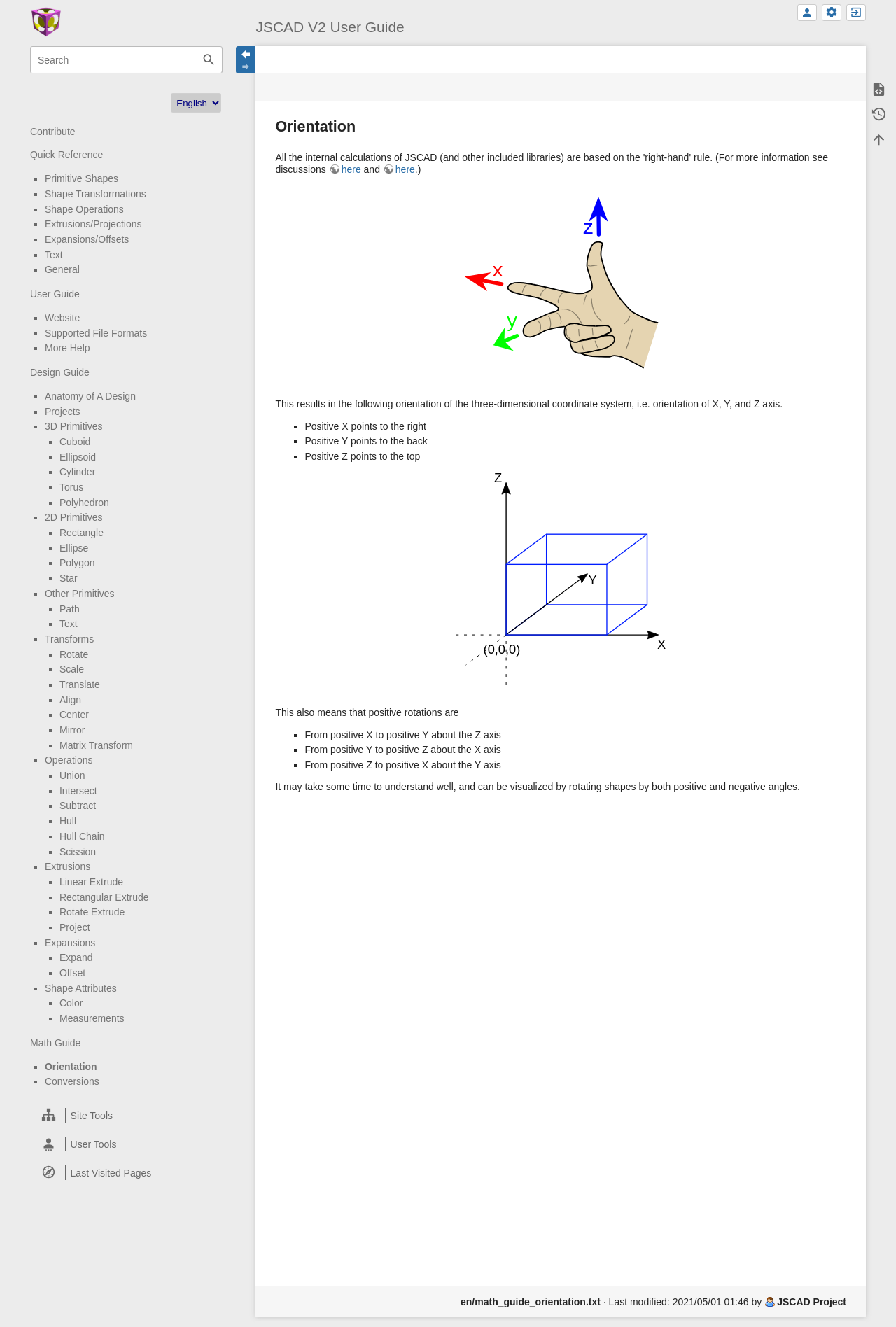Predict the bounding box for the UI component with the following description: "Show/Hide Navigation".

[0.264, 0.035, 0.285, 0.056]